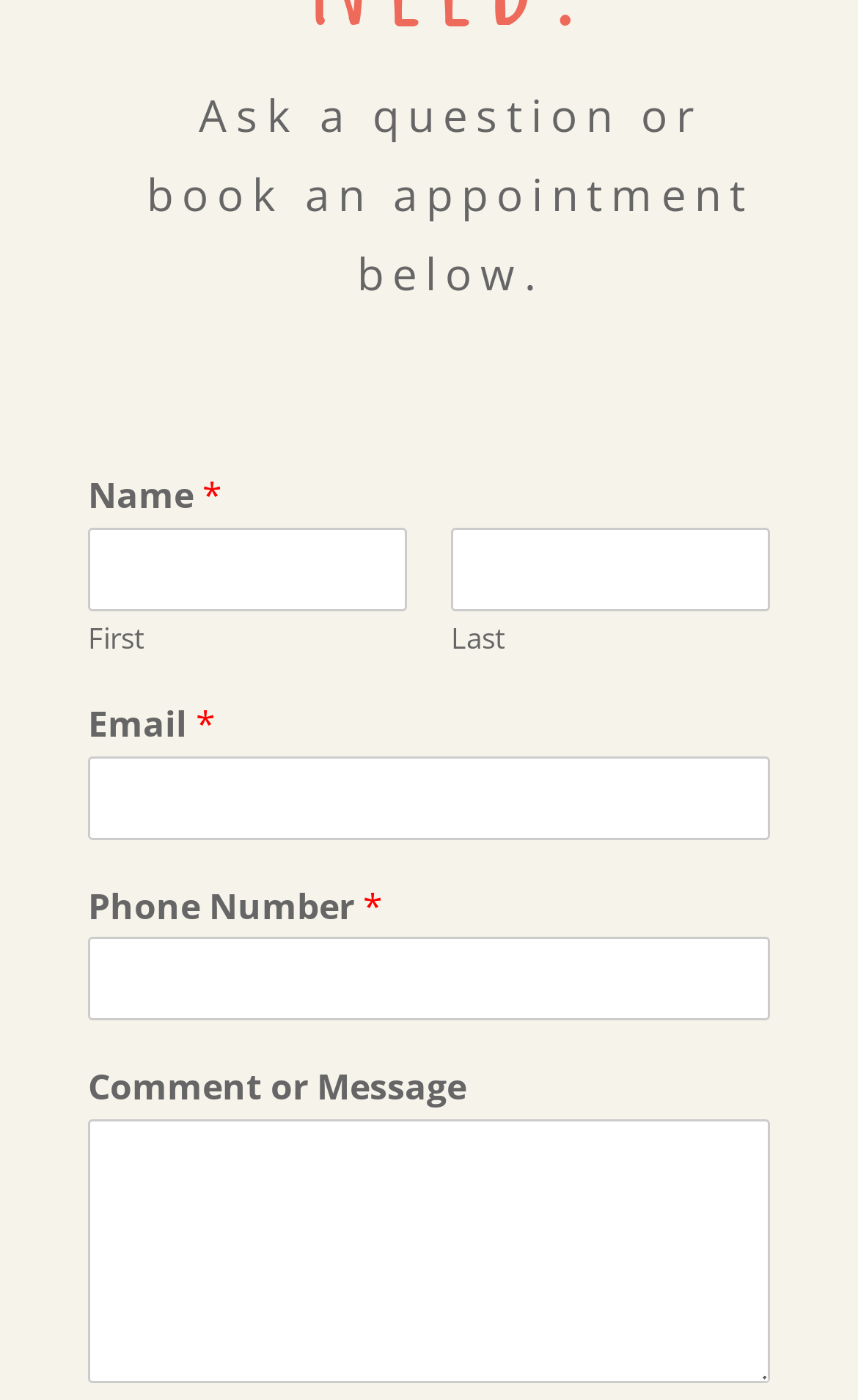What is the format of the 'Phone Number *' field?
Provide a concise answer using a single word or phrase based on the image.

Number